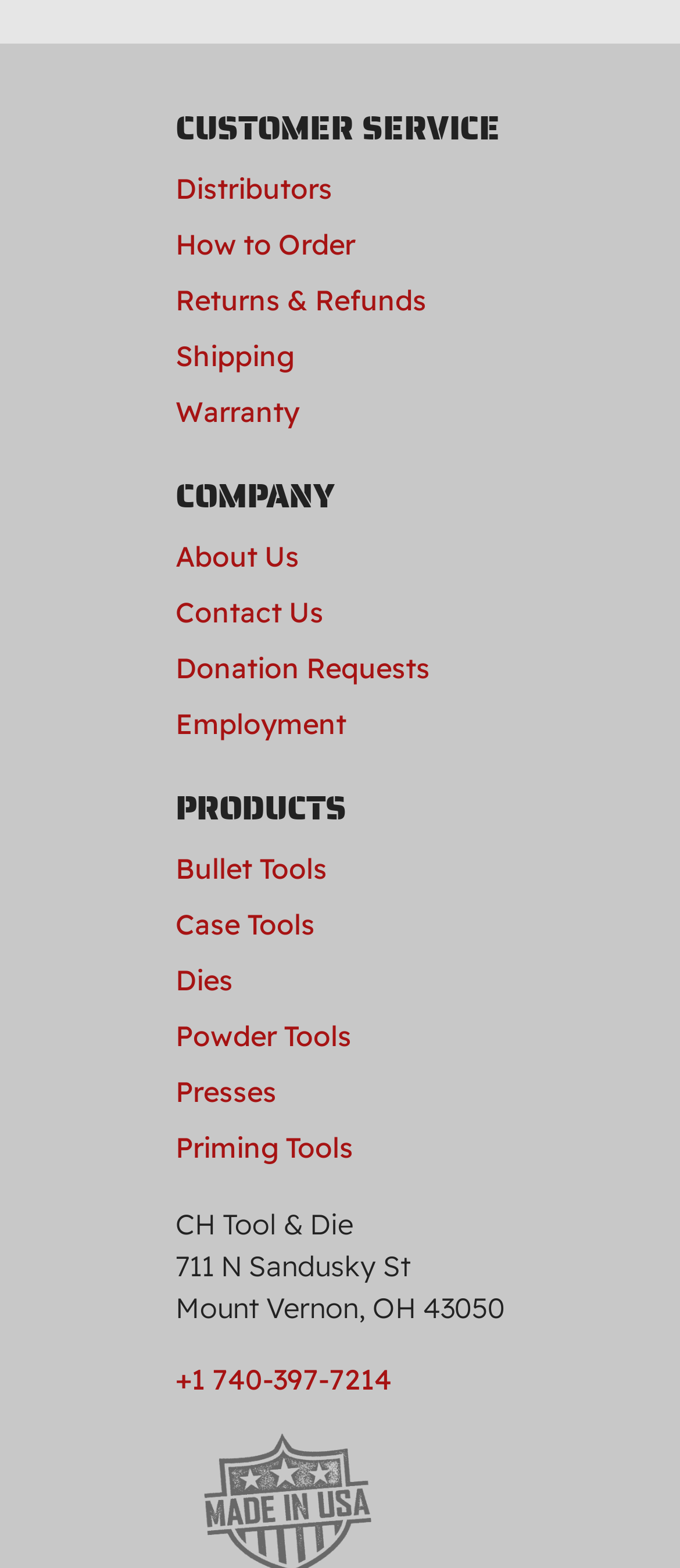Locate the UI element described by parent_node: × in the provided webpage screenshot. Return the bounding box coordinates in the format (top-left x, top-left y, bottom-right x, bottom-right y), ensuring all values are between 0 and 1.

None